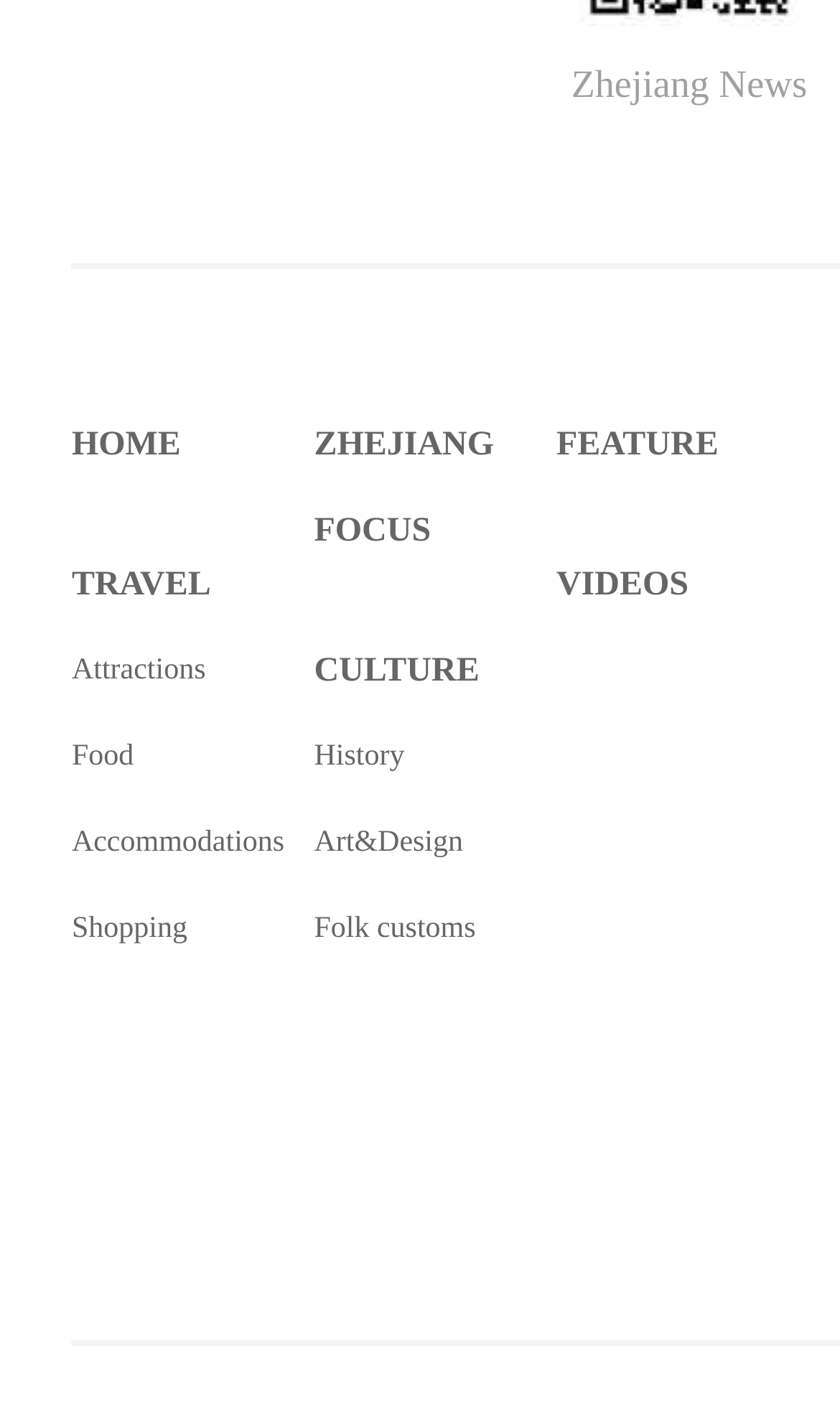Identify the bounding box of the HTML element described here: "Folk customs". Provide the coordinates as four float numbers between 0 and 1: [left, top, right, bottom].

[0.374, 0.646, 0.566, 0.669]